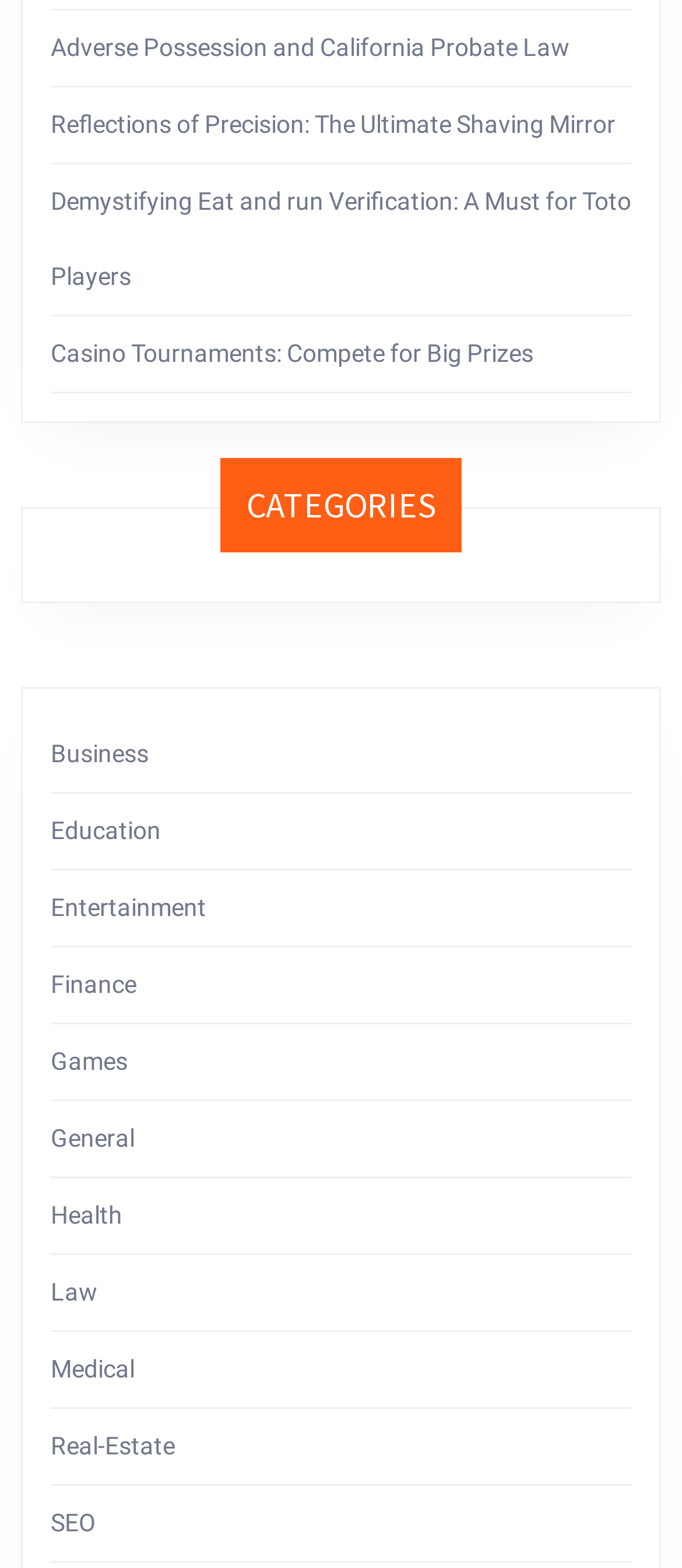What type of content is available on this website?
Please provide a comprehensive answer based on the information in the image.

The webpage appears to have multiple links with descriptive titles, such as 'Adverse Possession and California Probate Law' and 'Demystifying Eat and run Verification: A Must for Toto Players'. This suggests that the website offers articles or blog posts on various topics.